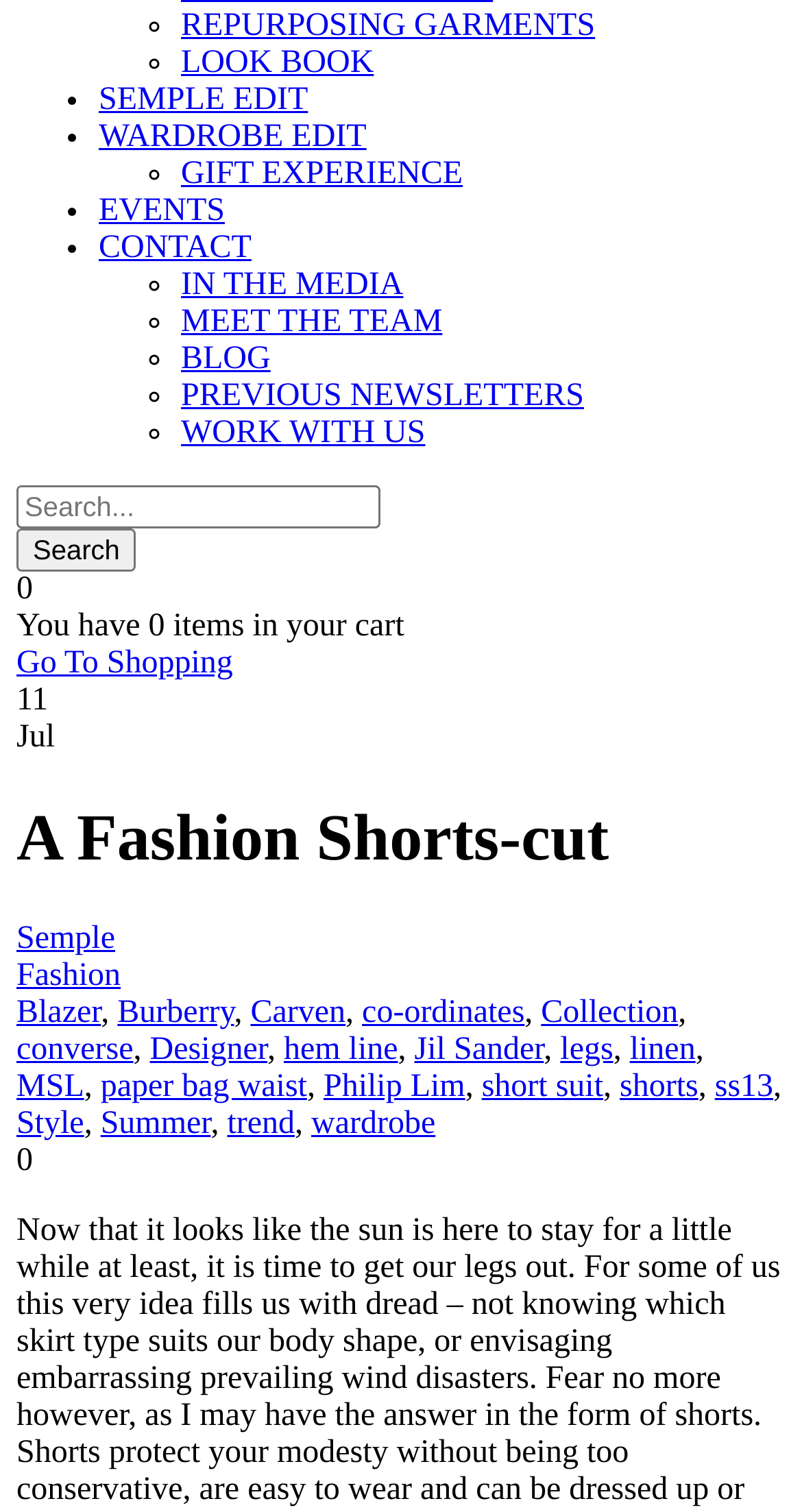Pinpoint the bounding box coordinates of the element that must be clicked to accomplish the following instruction: "Go to shopping". The coordinates should be in the format of four float numbers between 0 and 1, i.e., [left, top, right, bottom].

[0.021, 0.427, 0.29, 0.45]